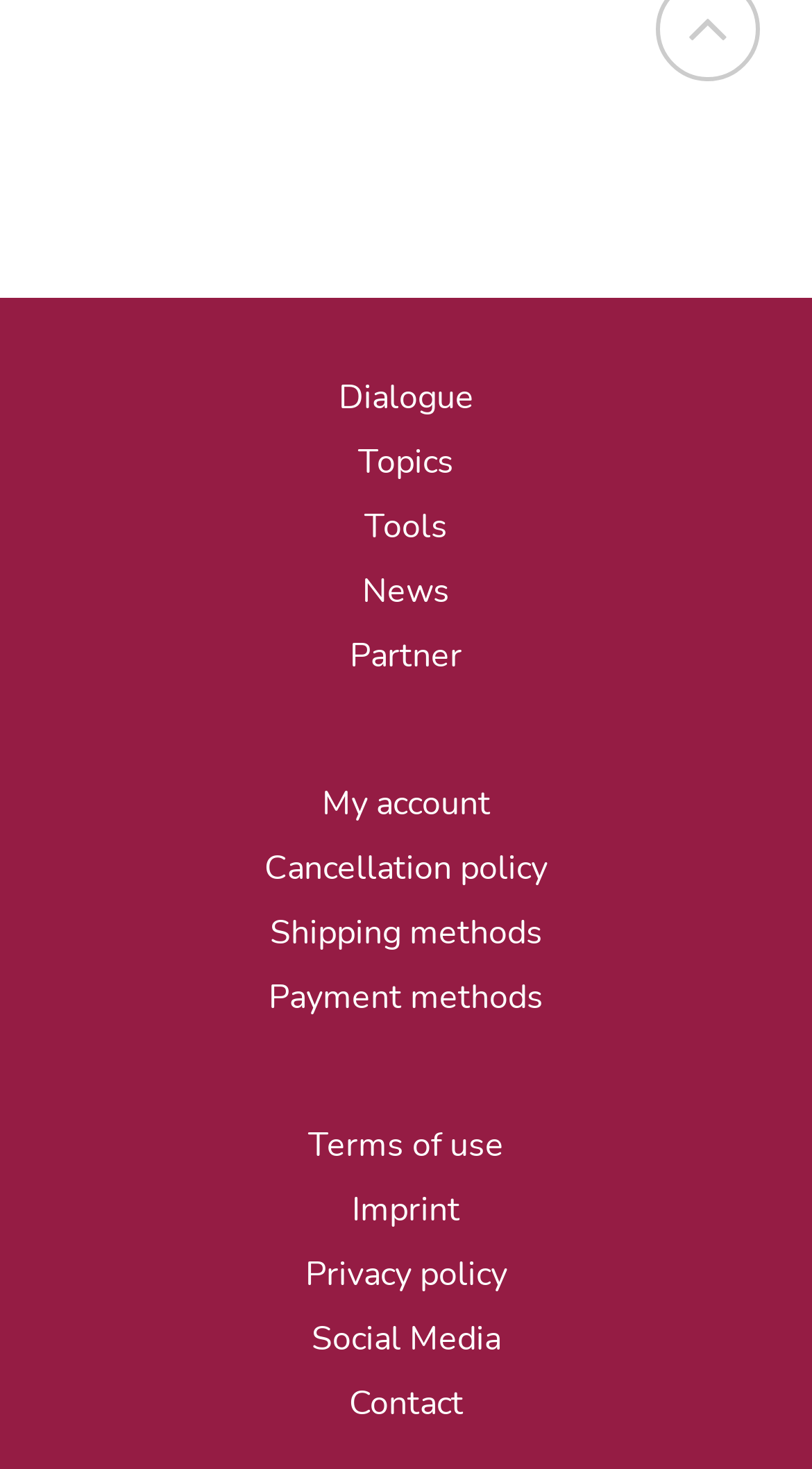How many links are there in the bottom quarter of the webpage?
Look at the image and provide a short answer using one word or a phrase.

4